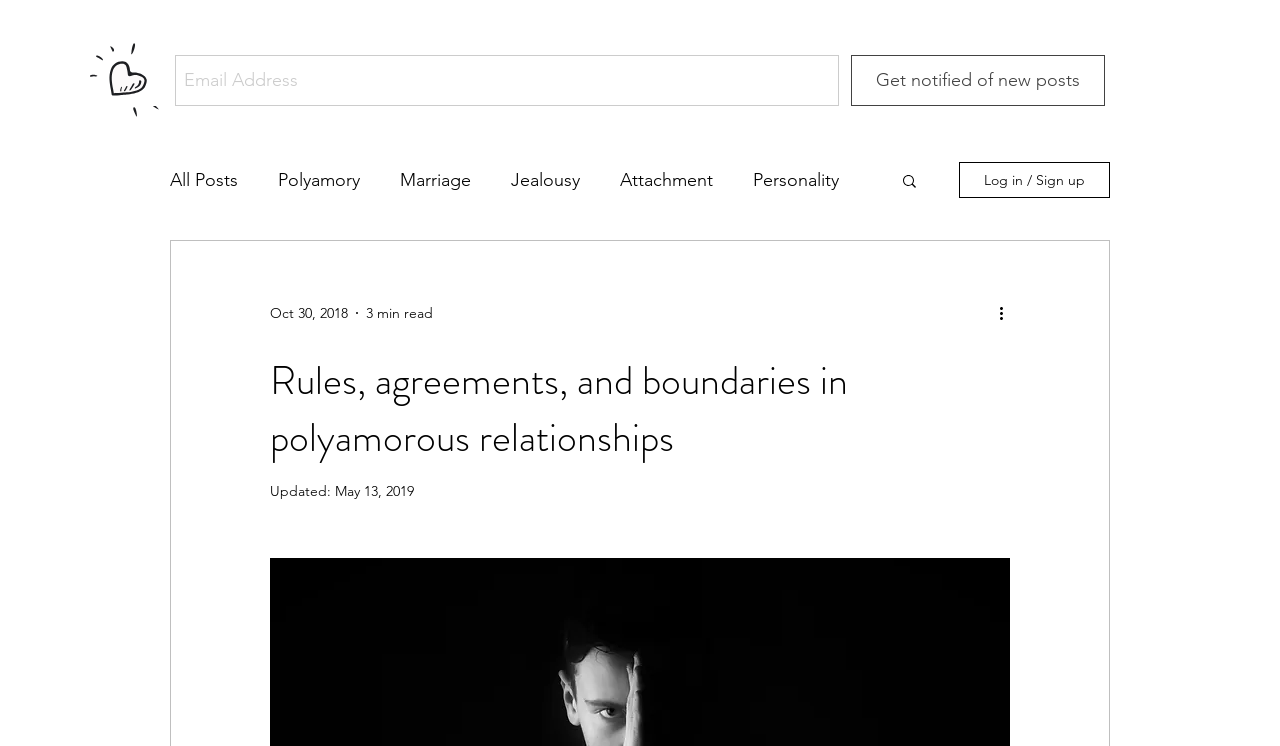Please determine the bounding box coordinates, formatted as (top-left x, top-left y, bottom-right x, bottom-right y), with all values as floating point numbers between 0 and 1. Identify the bounding box of the region described as: Get notified of new posts

[0.665, 0.074, 0.863, 0.142]